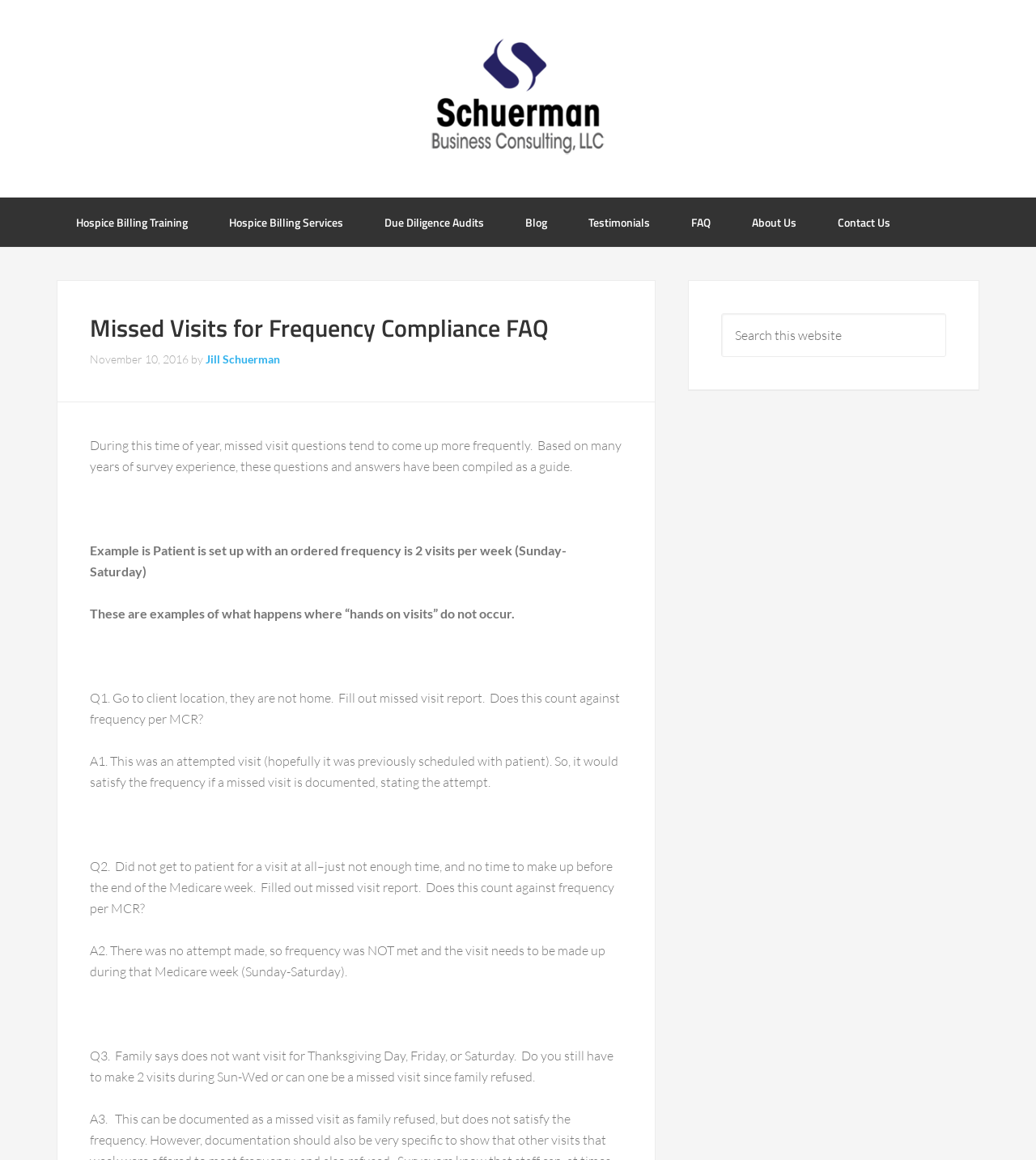What is the purpose of the search box in the Primary Sidebar?
Relying on the image, give a concise answer in one word or a brief phrase.

To search the website